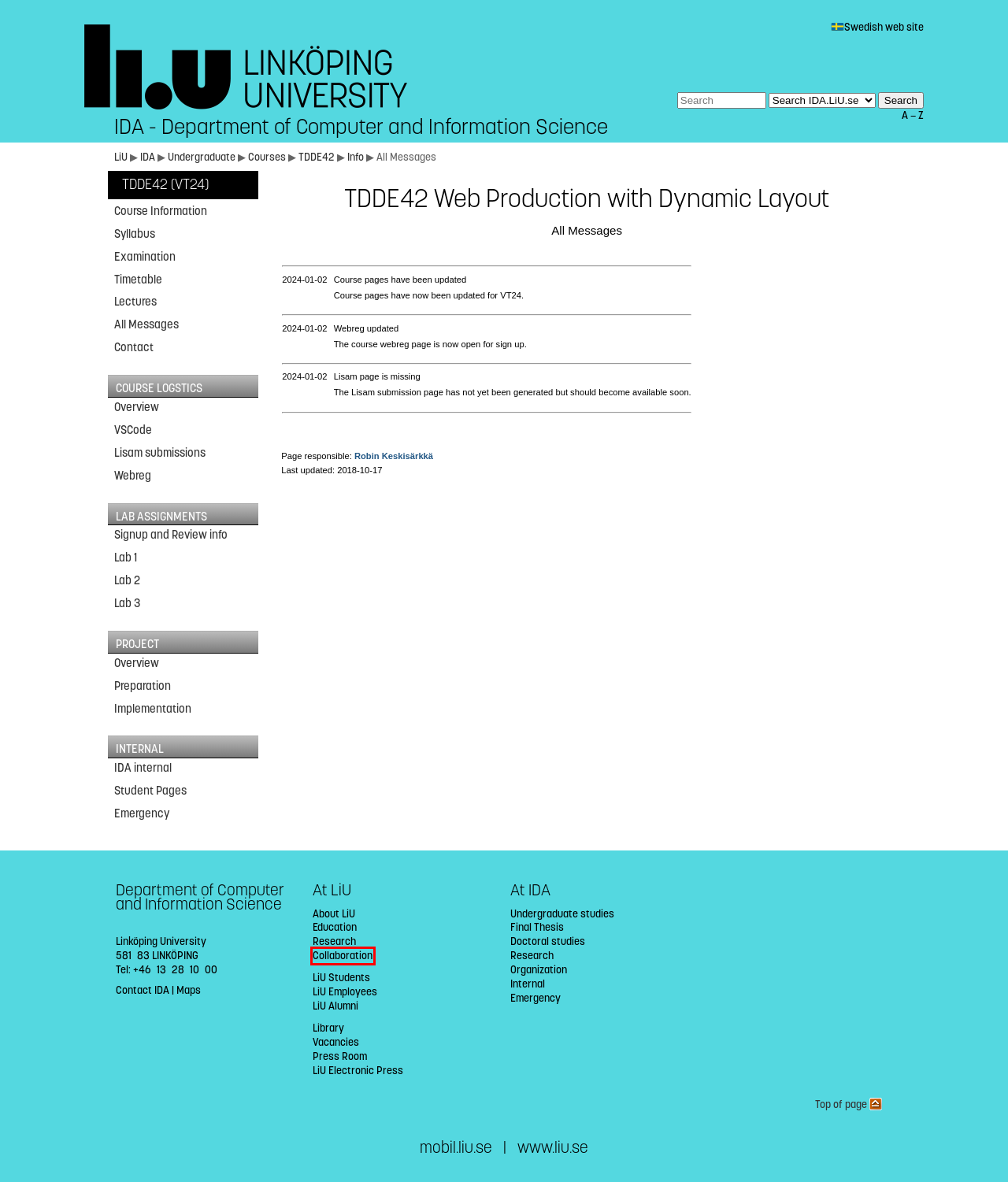You have a screenshot of a webpage with a red bounding box highlighting a UI element. Your task is to select the best webpage description that corresponds to the new webpage after clicking the element. Here are the descriptions:
A. Library - Linköping University
B. Work at LiU - Linköping University
C. Collaboration at Linköping University - Linköping University
D. Logga in
E. About LiU - Linköping University
F. Education - Linköping University
G. Research at Linköping University - Linköping University
H. Press Contacts - Linköping University

C